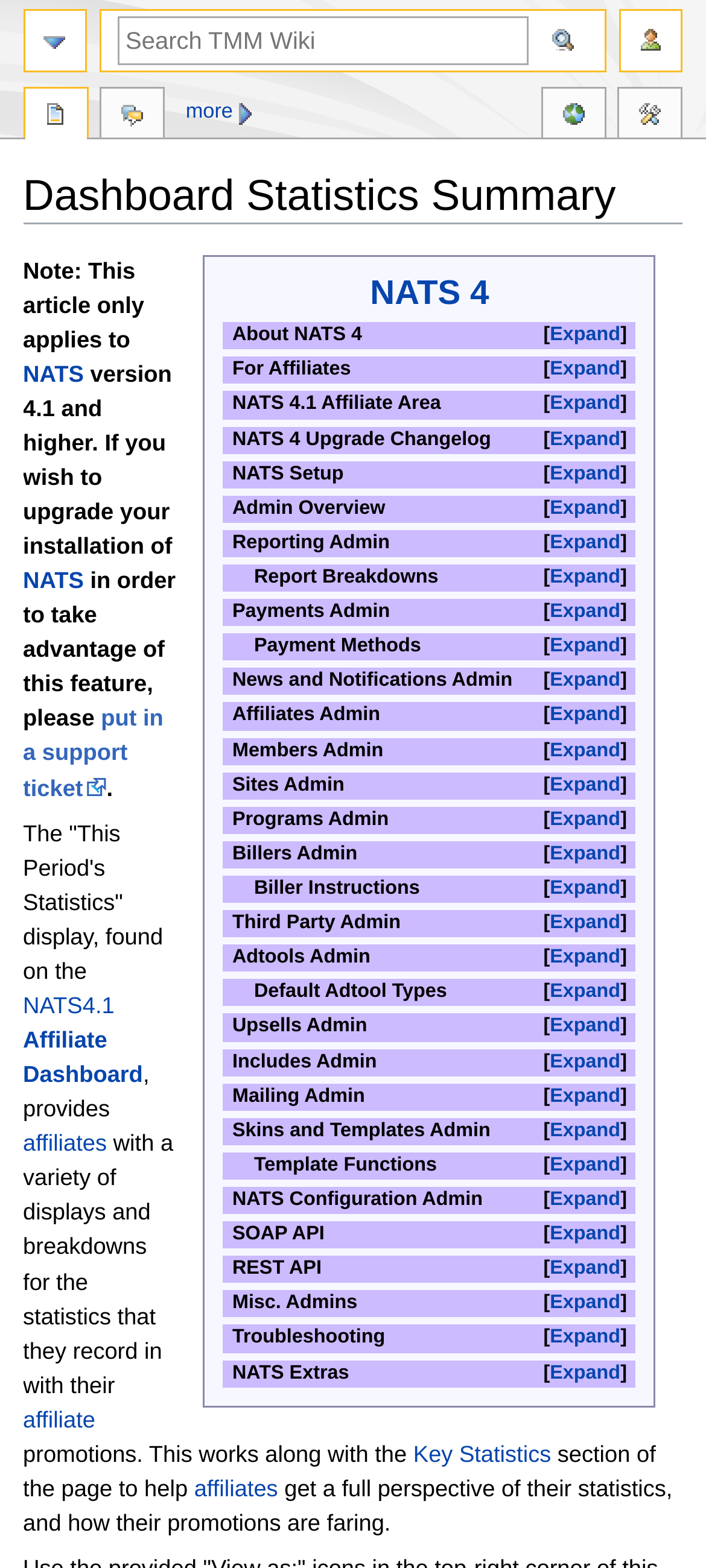Give a succinct answer to this question in a single word or phrase: 
How many navigation links are present at the top of the webpage?

2